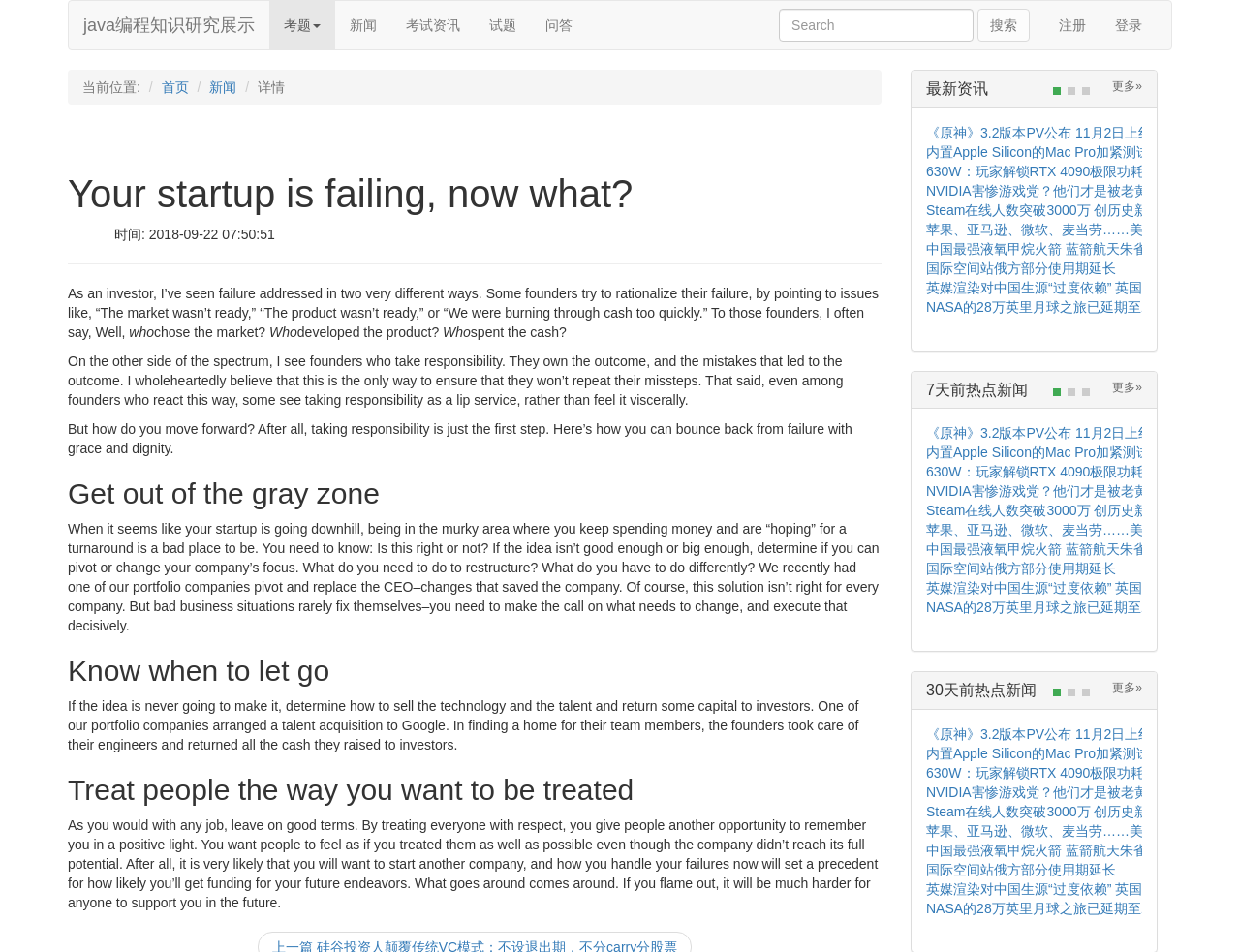What is the purpose of the '最新资讯' section?
Analyze the image and provide a thorough answer to the question.

The '最新资讯' section appears to be a news update section, providing links to recent news articles. The section is divided into different time periods, such as '7天前热点新闻' and '30天前热点新闻', suggesting that it is a way to keep readers informed about recent developments in the field.